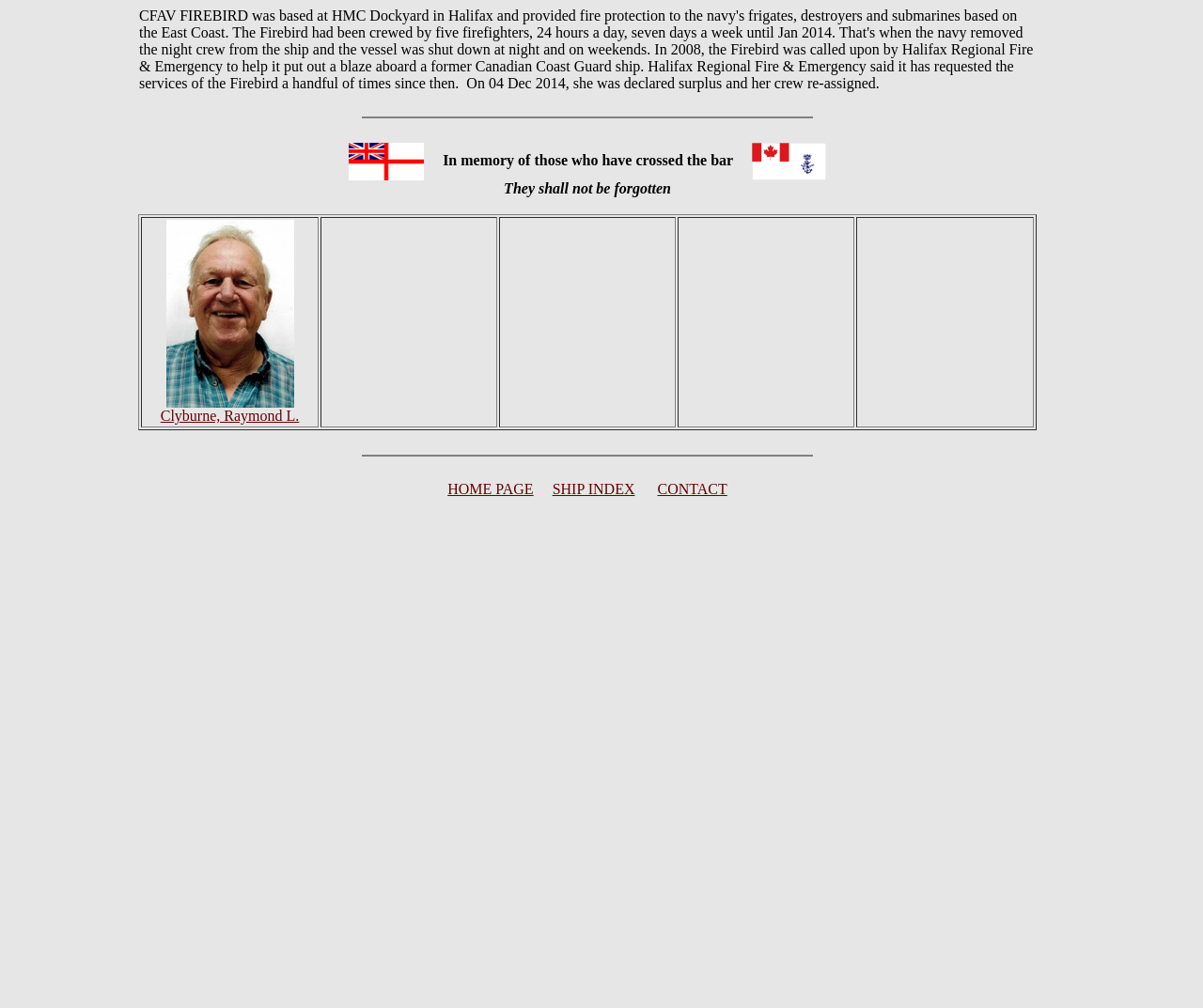Please find the bounding box for the following UI element description. Provide the coordinates in (top-left x, top-left y, bottom-right x, bottom-right y) format, with values between 0 and 1: HOME PAGE

[0.372, 0.477, 0.443, 0.493]